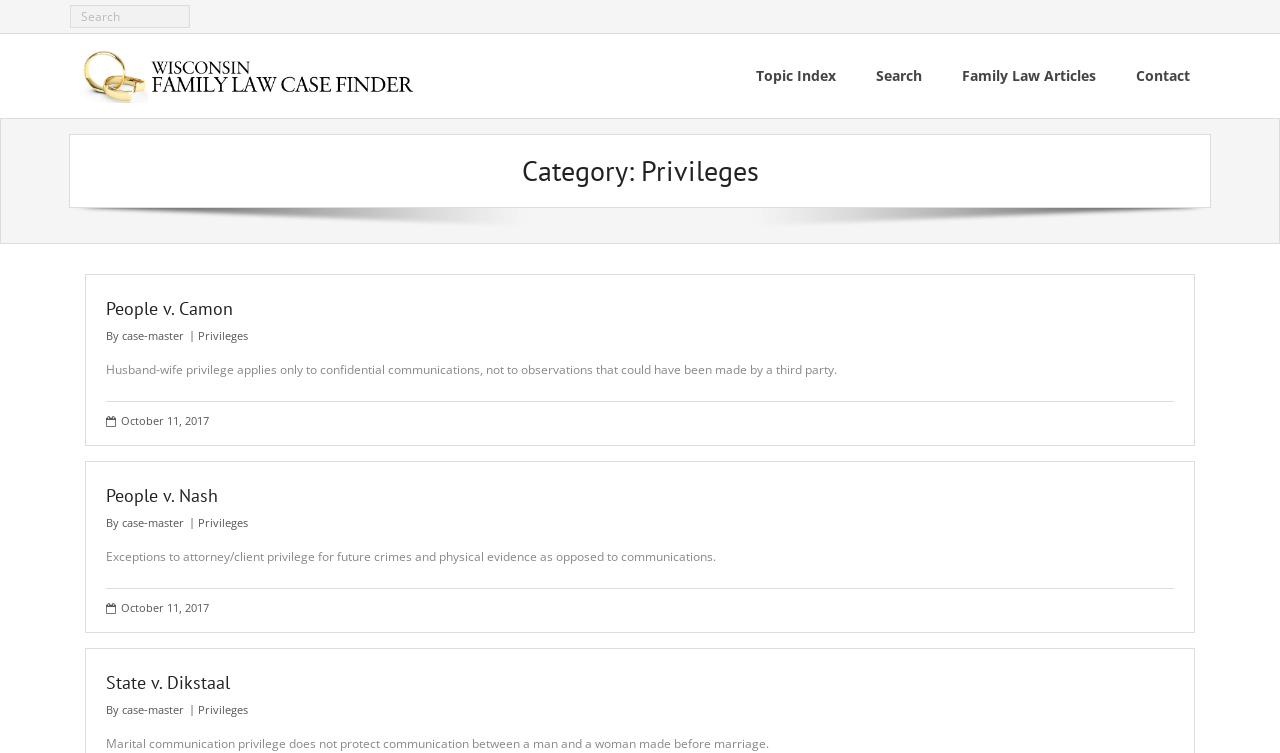Can you determine the bounding box coordinates of the area that needs to be clicked to fulfill the following instruction: "View Topic Index"?

[0.575, 0.045, 0.669, 0.157]